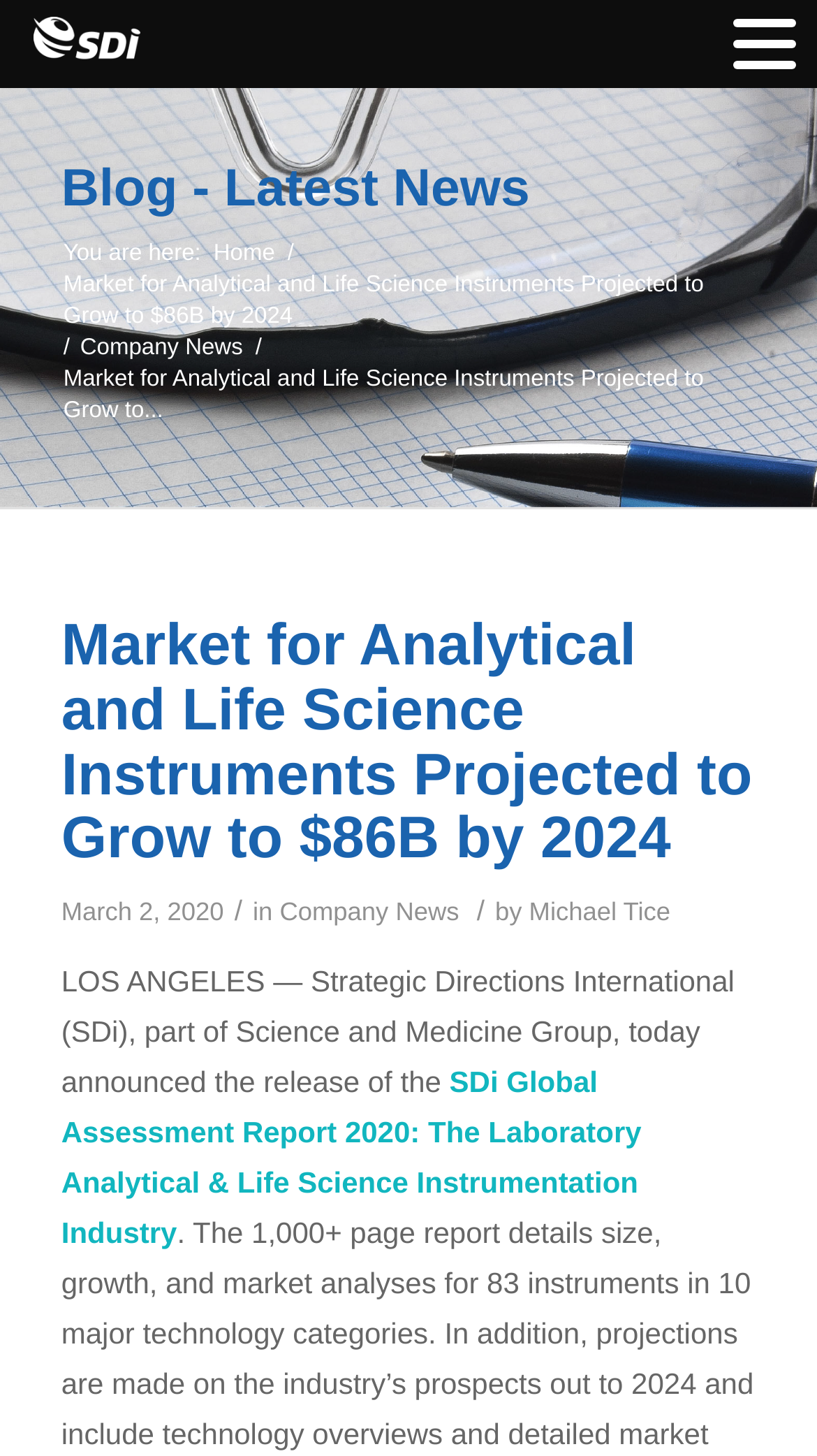Please specify the bounding box coordinates of the clickable region to carry out the following instruction: "Access the knowledge center". The coordinates should be four float numbers between 0 and 1, in the format [left, top, right, bottom].

[0.0, 0.449, 0.8, 0.522]